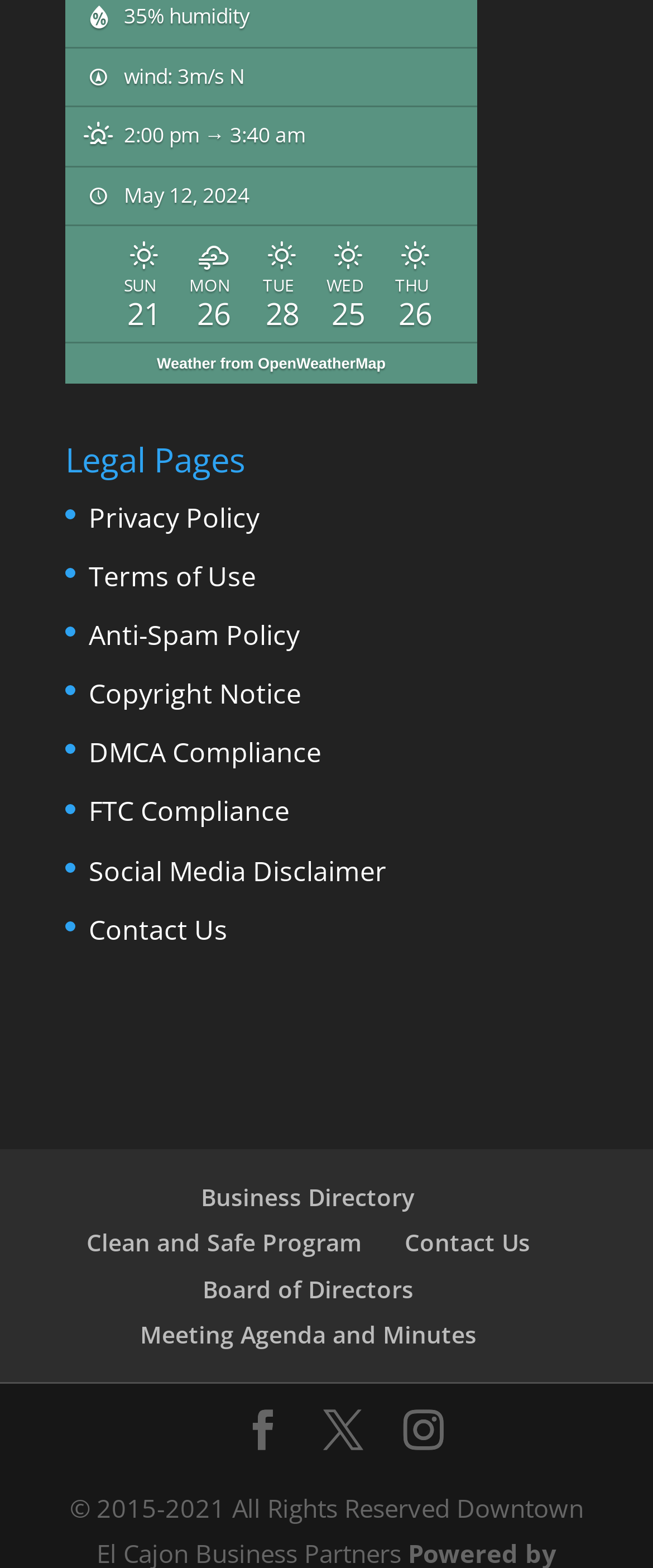Determine the bounding box coordinates for the clickable element required to fulfill the instruction: "View Business Directory". Provide the coordinates as four float numbers between 0 and 1, i.e., [left, top, right, bottom].

[0.308, 0.753, 0.636, 0.774]